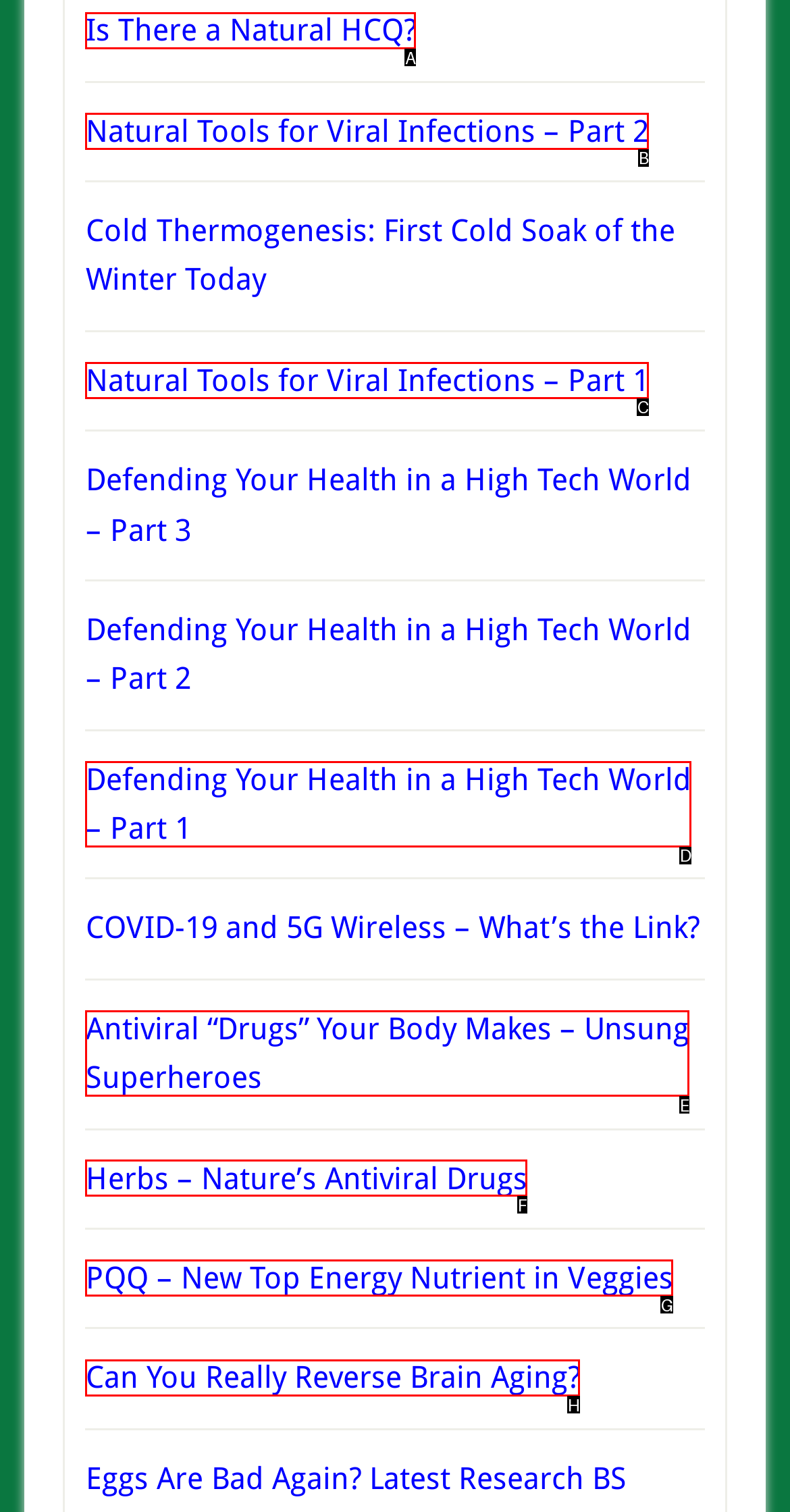Select the HTML element that corresponds to the description: Is There a Natural HCQ?. Answer with the letter of the matching option directly from the choices given.

A